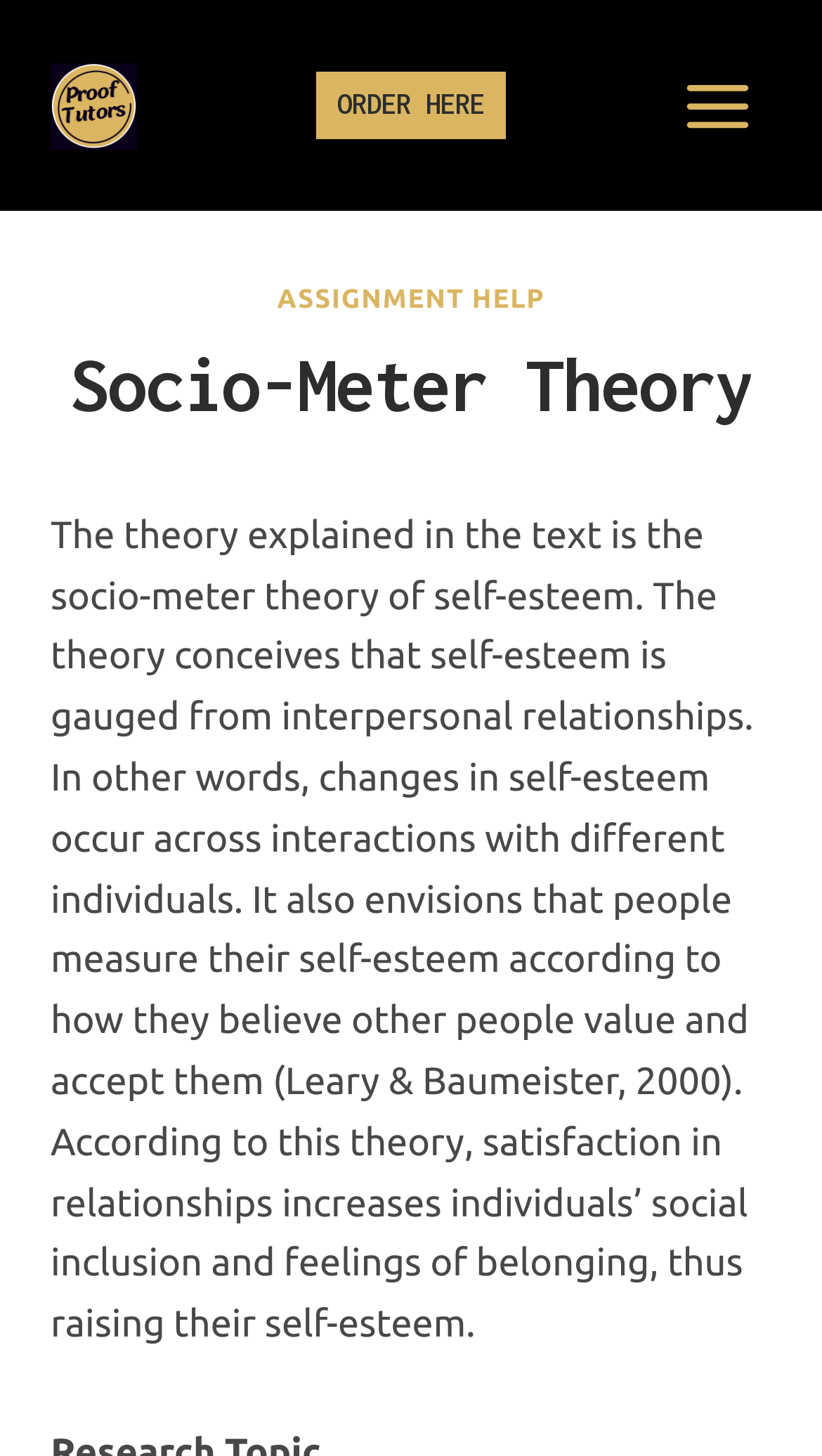What is the name of the logo in the top-left corner?
Using the information presented in the image, please offer a detailed response to the question.

I found the answer by looking at the 'image' element with the bounding box coordinates [0.062, 0.043, 0.167, 0.102], which suggests it's located in the top-left corner of the page. The 'OCR text' or 'element description' of this image element is 'prooftutors logo'.